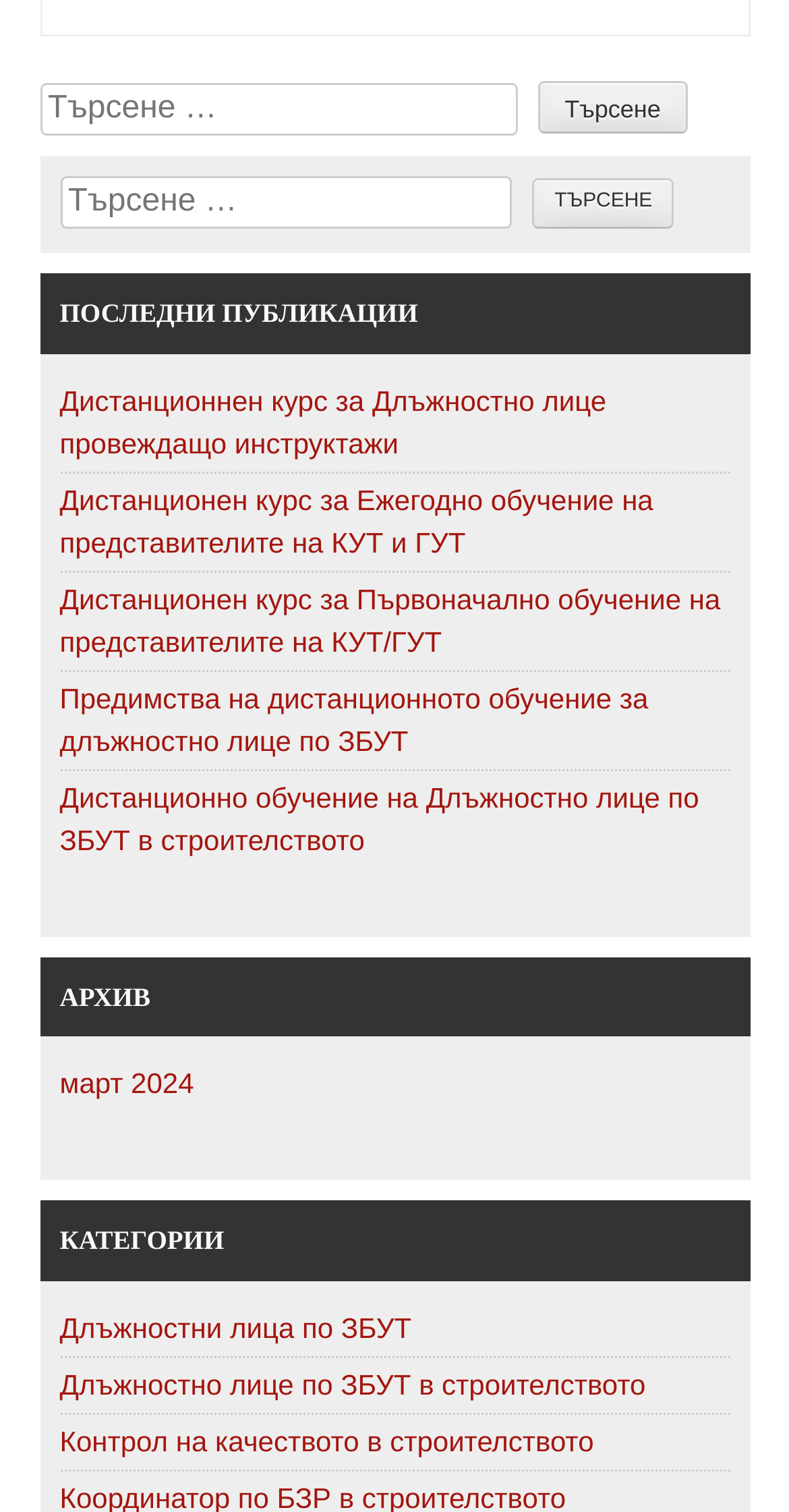Please find the bounding box coordinates in the format (top-left x, top-left y, bottom-right x, bottom-right y) for the given element description. Ensure the coordinates are floating point numbers between 0 and 1. Description: Rescue

None